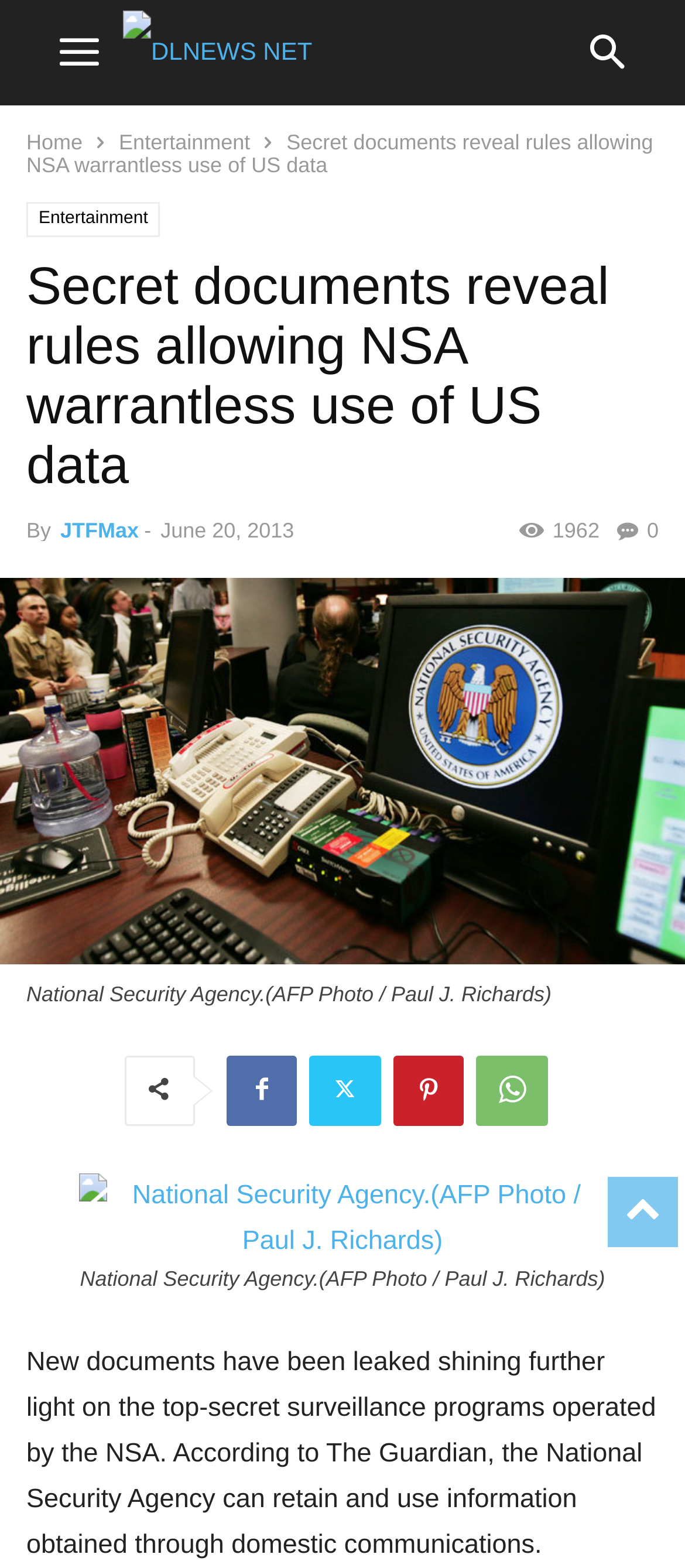What is the date of the article?
Can you provide an in-depth and detailed response to the question?

I obtained the answer by looking at the time element with the text 'June 20, 2013', which provides the date of the article.